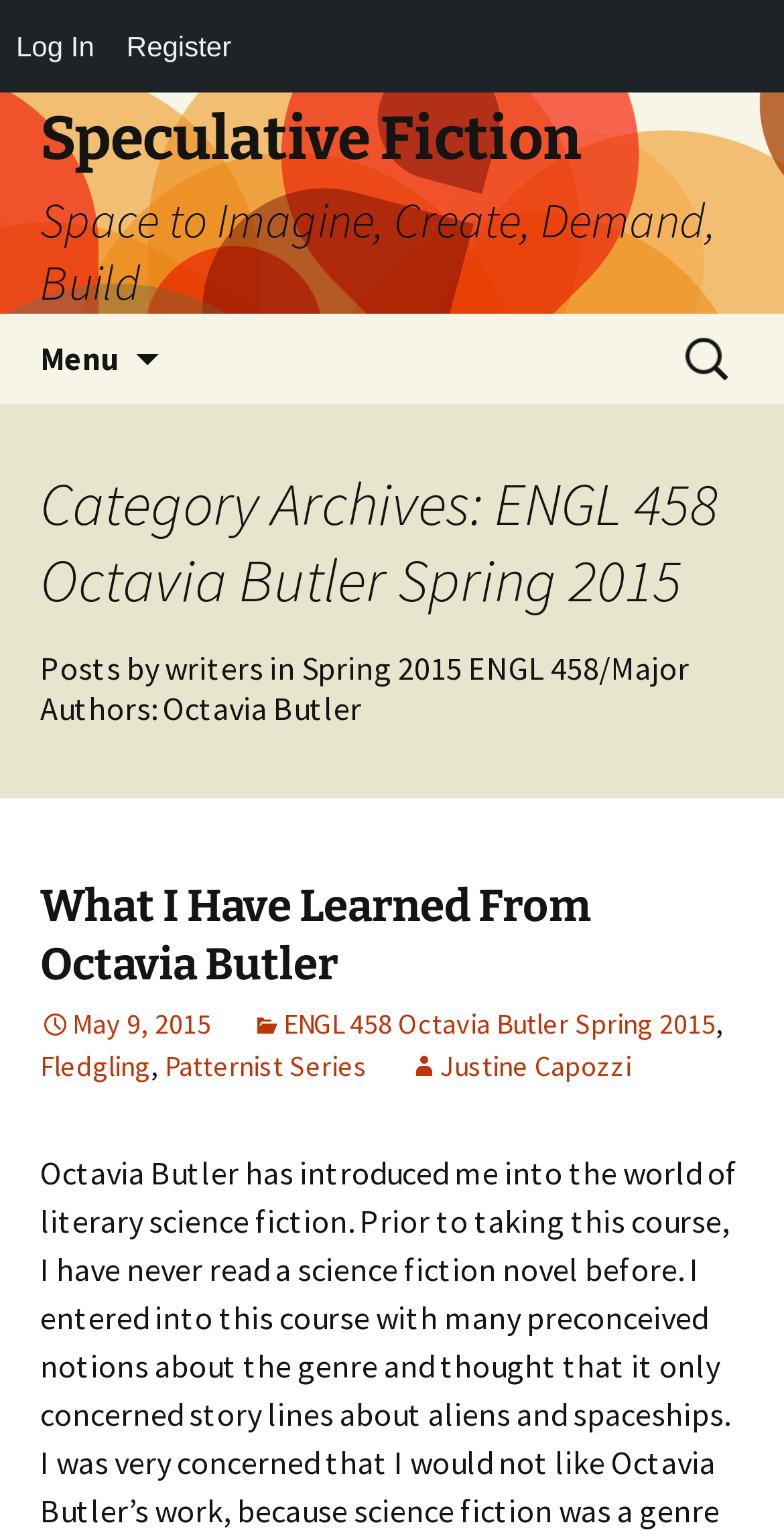Give a complete and precise description of the webpage's appearance.

This webpage is about a course, ENGL 458 Octavia Butler Spring 2015, focused on speculative fiction. At the top left corner, there are two menu items, "Log In" and "Register", followed by a link "Speculative Fiction Space to Imagine, Create, Demand, Build" that spans the entire width of the page. Below this link, there are two headings, "Speculative Fiction" and "Space to Imagine, Create, Demand, Build", which are centered on the page.

To the right of the headings, there is a button "Menu" with an icon, and a link "Skip to content" that is slightly below it. On the top right corner, there is a search bar with a label "Search for:" and a search box.

The main content of the page is divided into sections. The first section has a heading "Category Archives: ENGL 458 Octavia Butler Spring 2015" and a paragraph of text "Posts by writers in Spring 2015 ENGL 458/Major Authors: Octavia Butler". Below this section, there is another section with a heading "What I Have Learned From Octavia Butler" and a link with the same title. This section also contains a link to a date "May 9, 2015", a link to the category "ENGL 458 Octavia Butler Spring 2015", and links to related topics "Fledgling" and "Patternist Series". The author of the post, "Justine Capozzi", is also mentioned.